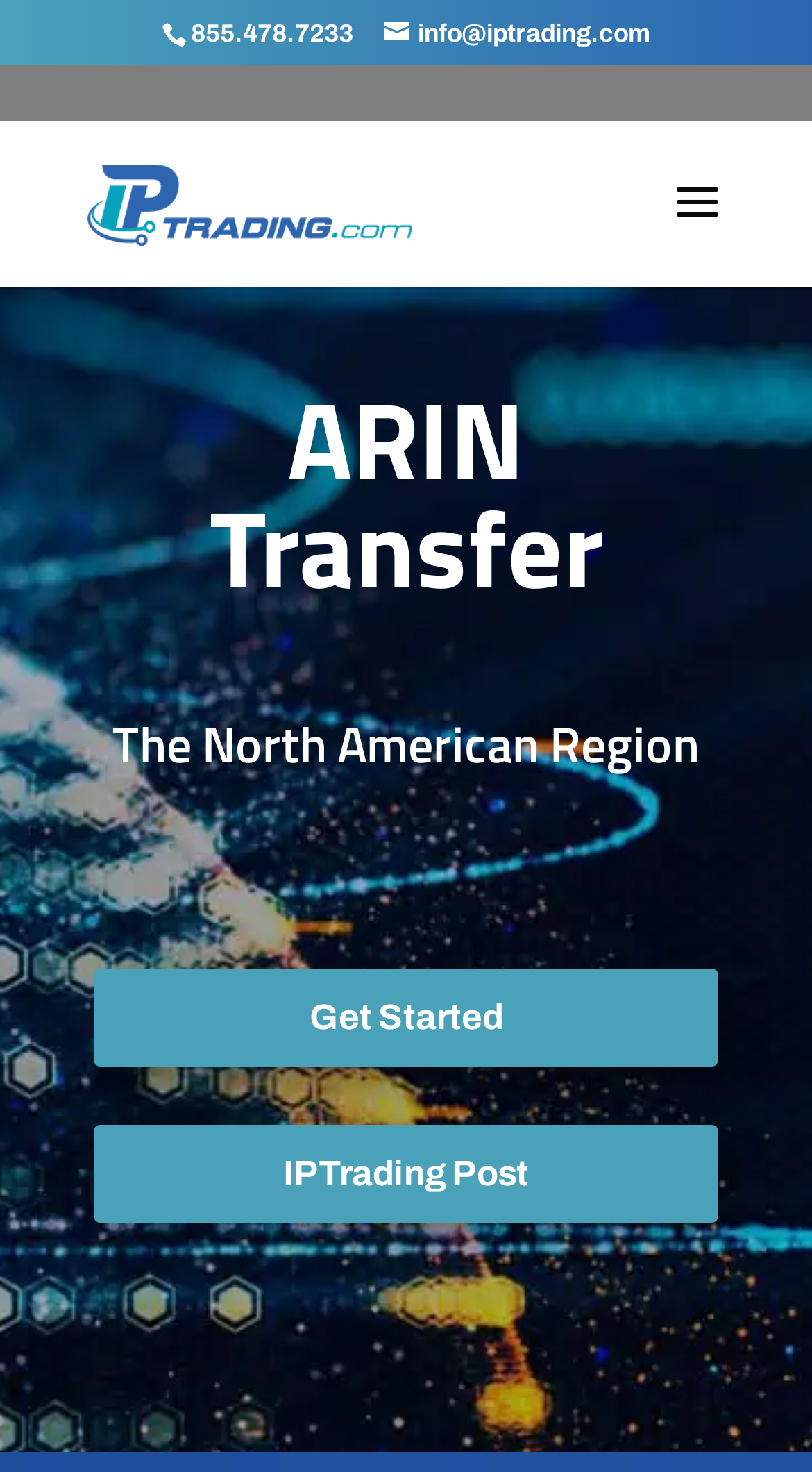Calculate the bounding box coordinates for the UI element based on the following description: "IPTrading Post". Ensure the coordinates are four float numbers between 0 and 1, i.e., [left, top, right, bottom].

[0.115, 0.764, 0.885, 0.83]